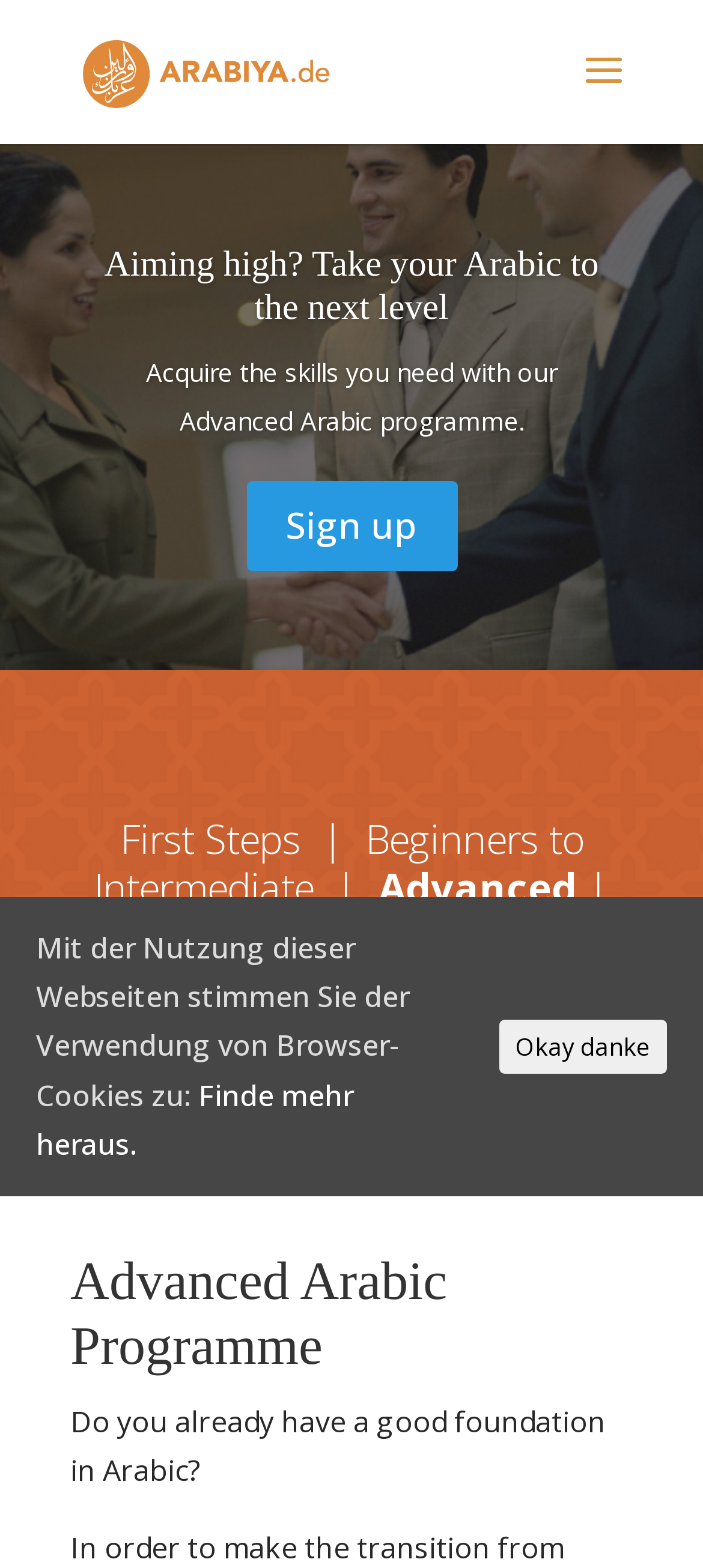What is the current page number?
Please look at the screenshot and answer using one word or phrase.

1